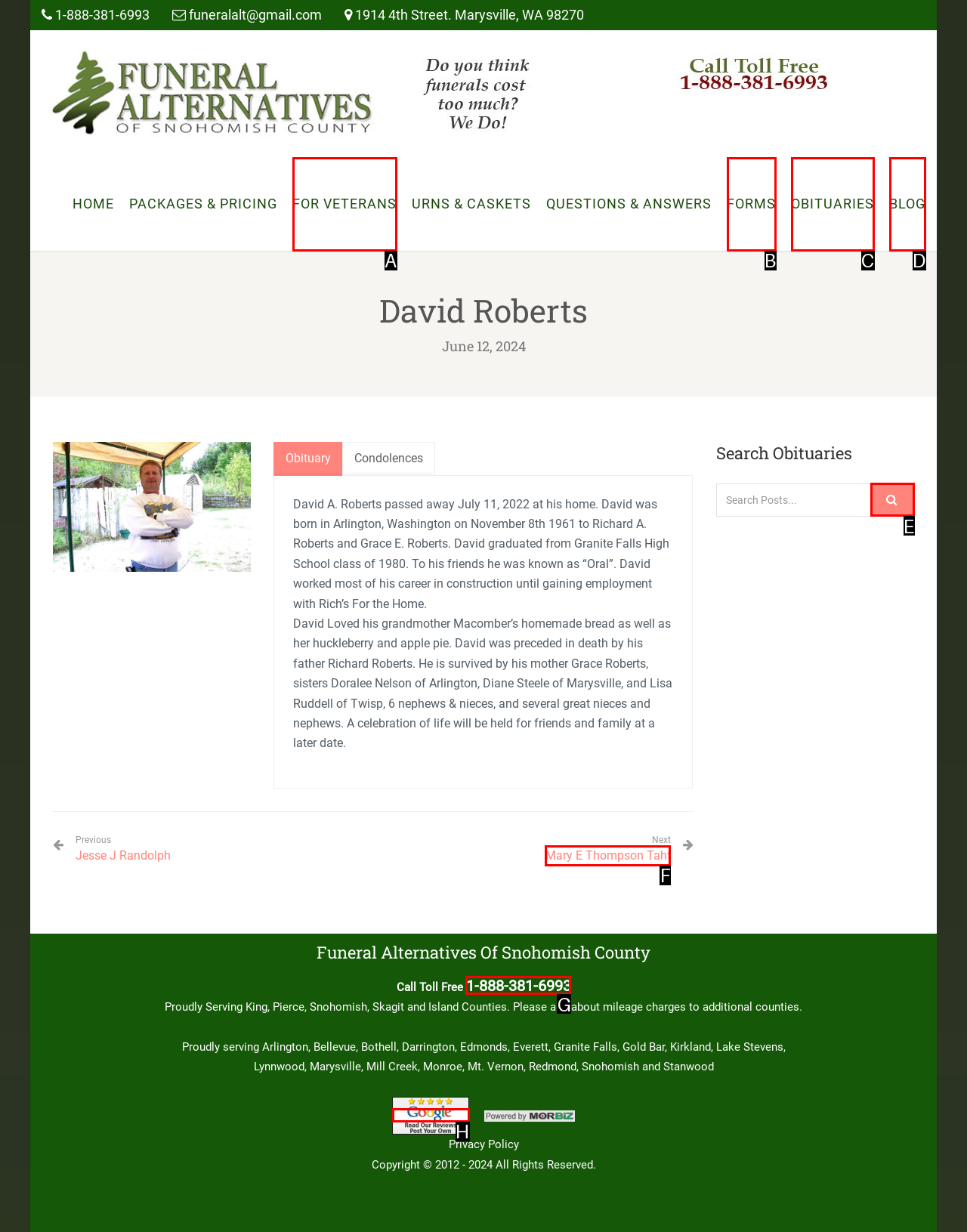Please provide the letter of the UI element that best fits the following description: Mary E Thompson Taht
Respond with the letter from the given choices only.

F